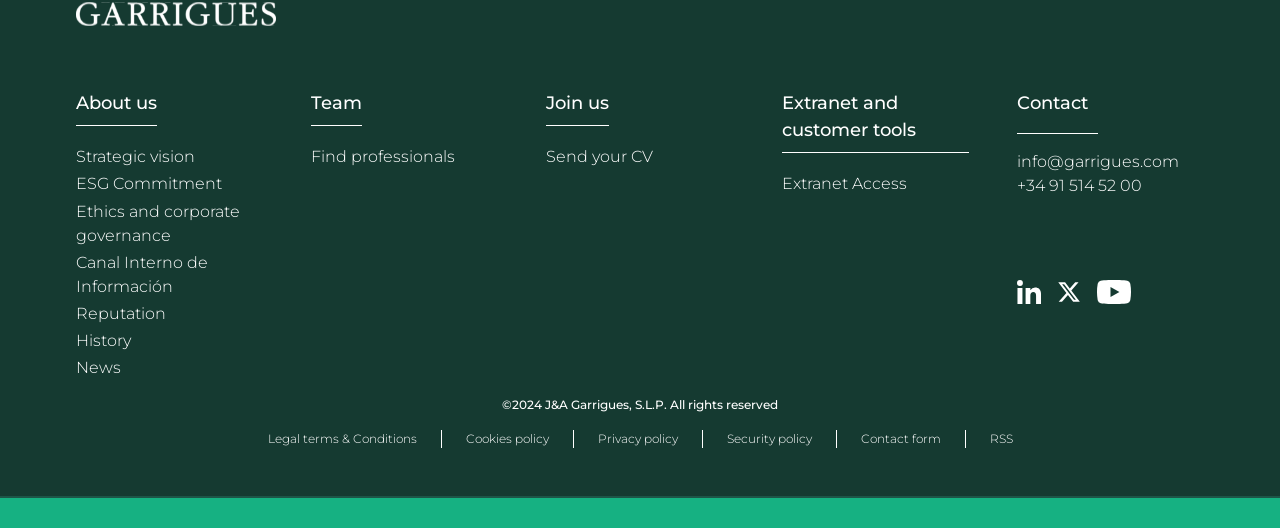Please provide a brief answer to the question using only one word or phrase: 
How many social media links are at the bottom right corner?

3